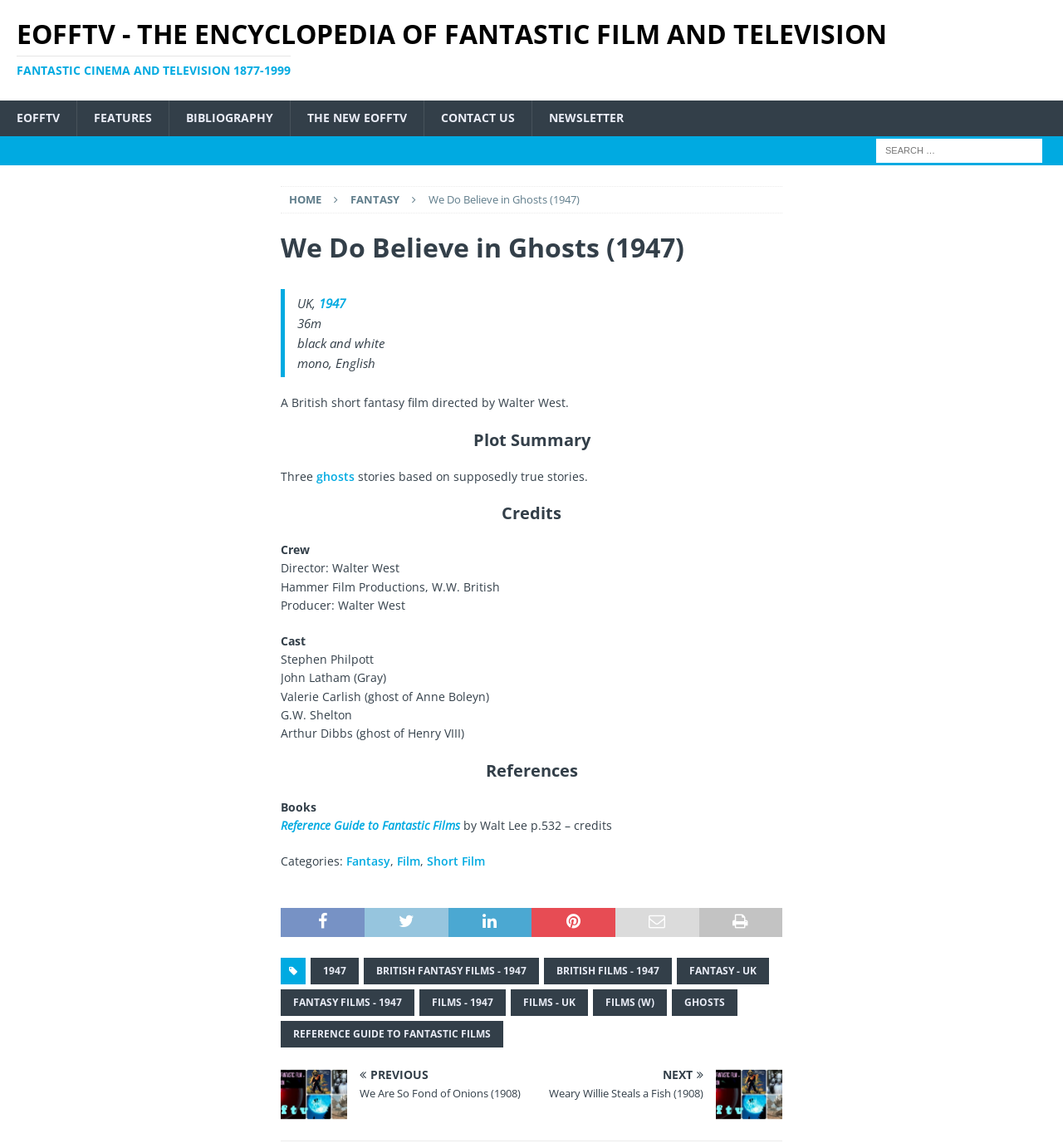Look at the image and give a detailed response to the following question: What is the duration of the film?

I found the duration of the film by looking at the blockquote element which contains the film's details, including '36m' as the duration.